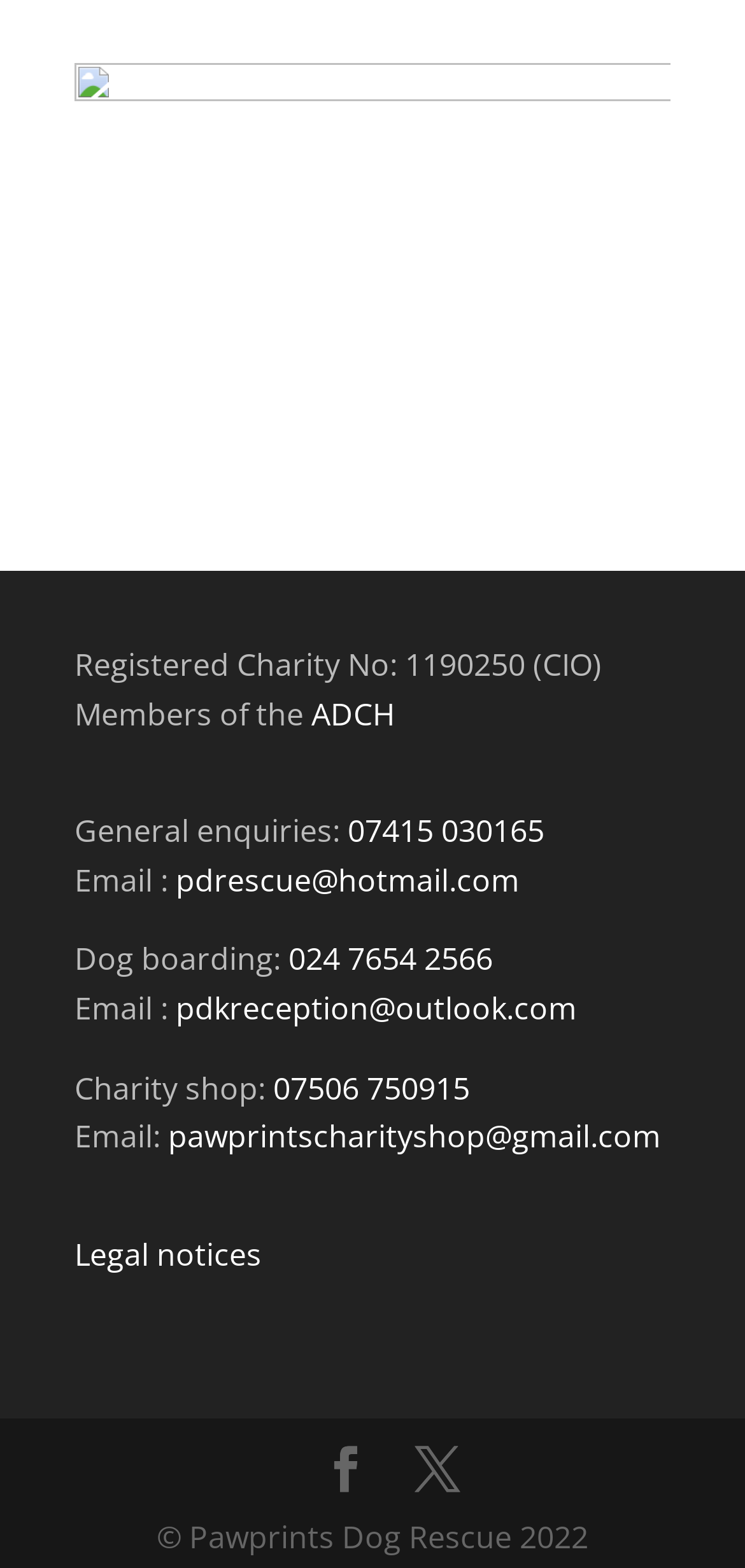What is the email address for dog boarding?
Answer the question using a single word or phrase, according to the image.

pdkreception@outlook.com